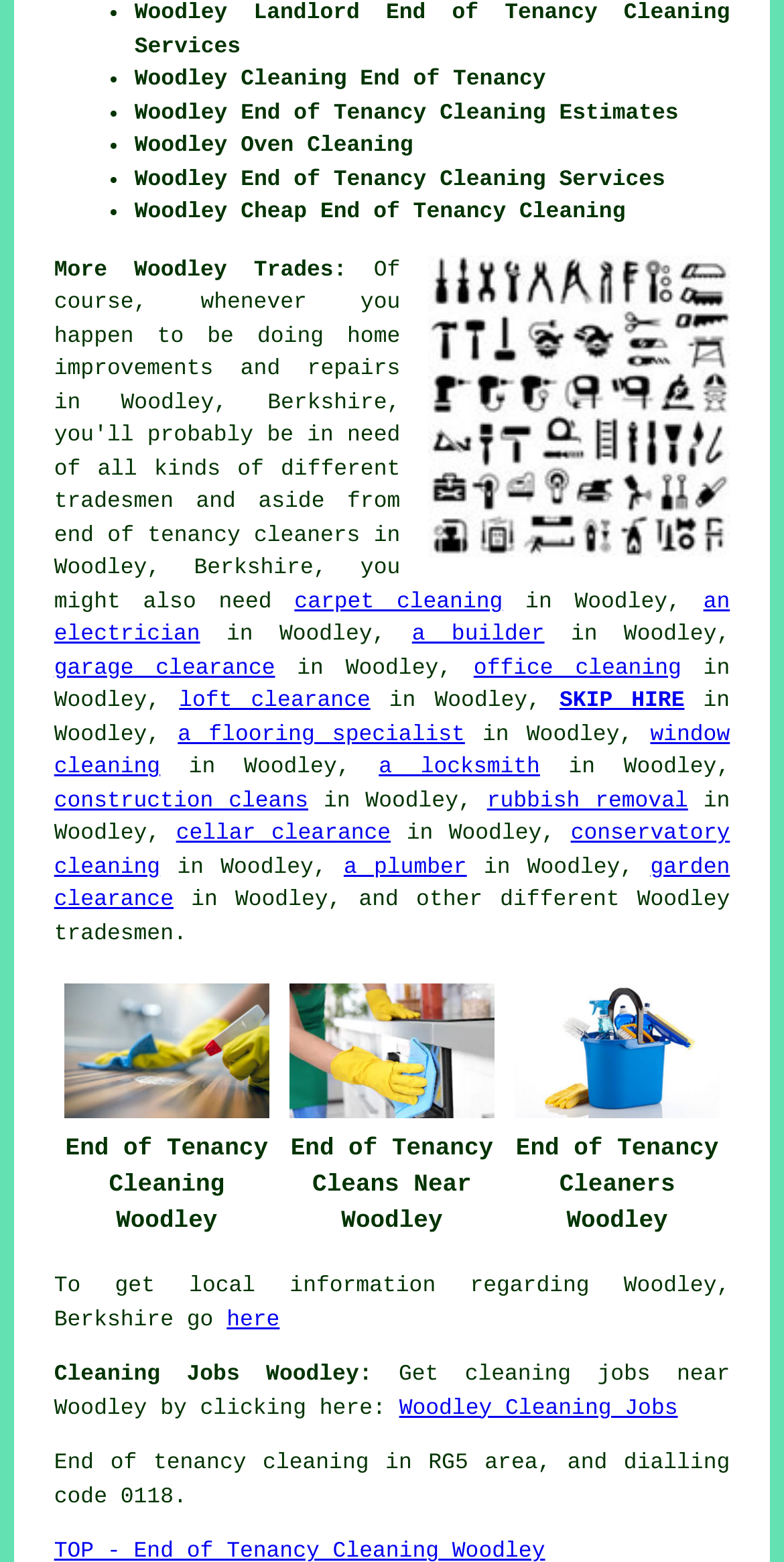How many types of tradesmen are mentioned in Woodley?
Can you provide a detailed and comprehensive answer to the question?

By analyzing the webpage content, I can see that there are multiple types of tradesmen mentioned in Woodley, including end of tenancy cleaners, carpet cleaners, electricians, builders, and many more. There are at least 15 different types of tradesmen mentioned, as I can count more than 15 links and text mentions of different trades.